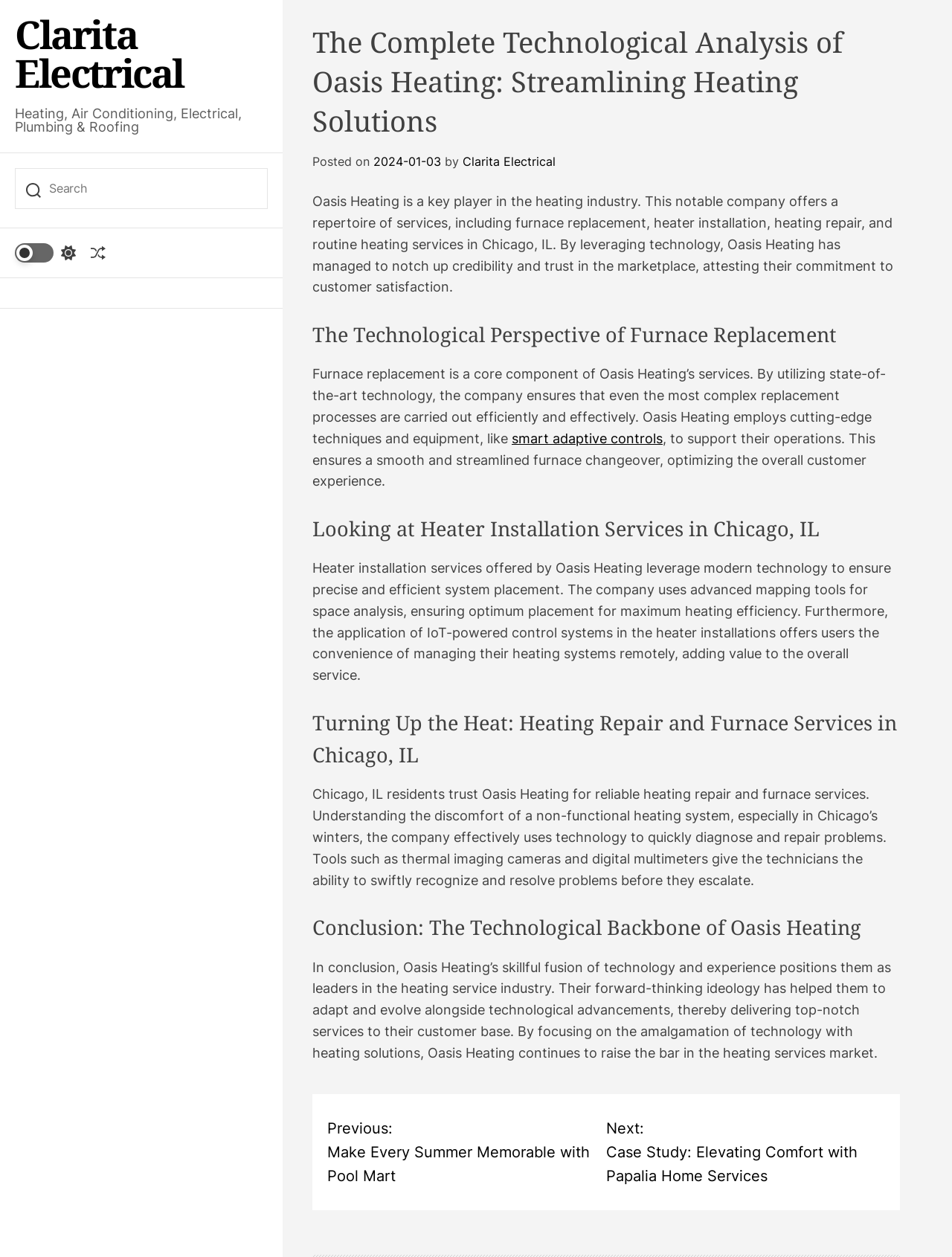What services does Oasis Heating offer?
From the image, provide a succinct answer in one word or a short phrase.

Heating, Air Conditioning, Electrical, Plumbing & Roofing